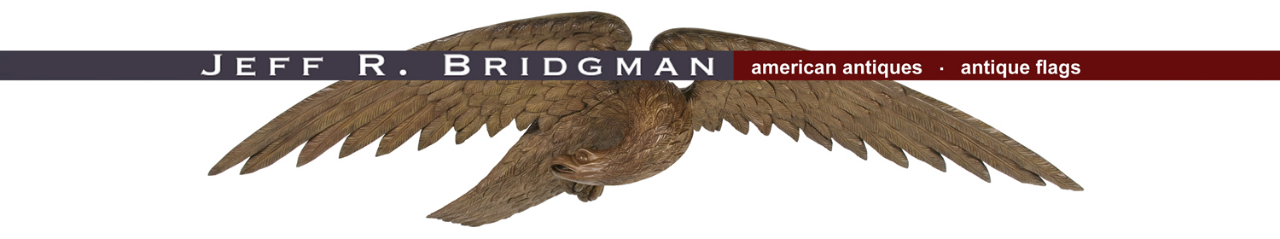Explain the image in a detailed and descriptive way.

This image showcases the header of the "Jeff R. Bridgman" webpage, prominently displaying the name "JEFF R. BRIDGMAN" in bold, elegant typography at the center. Below the name, the words "american antiques" and "antique flags" are featured, separated by a distinctive dot, suggesting the site’s focus on historical artifacts and flag collections. Accompanying this text is a beautifully crafted illustration of an eagle in flight, with intricately detailed feathers, symbolizing valor and American heritage. The design is rich in colors and textures, conveying a sense of elegance and reverence for the antiques offered on the site.